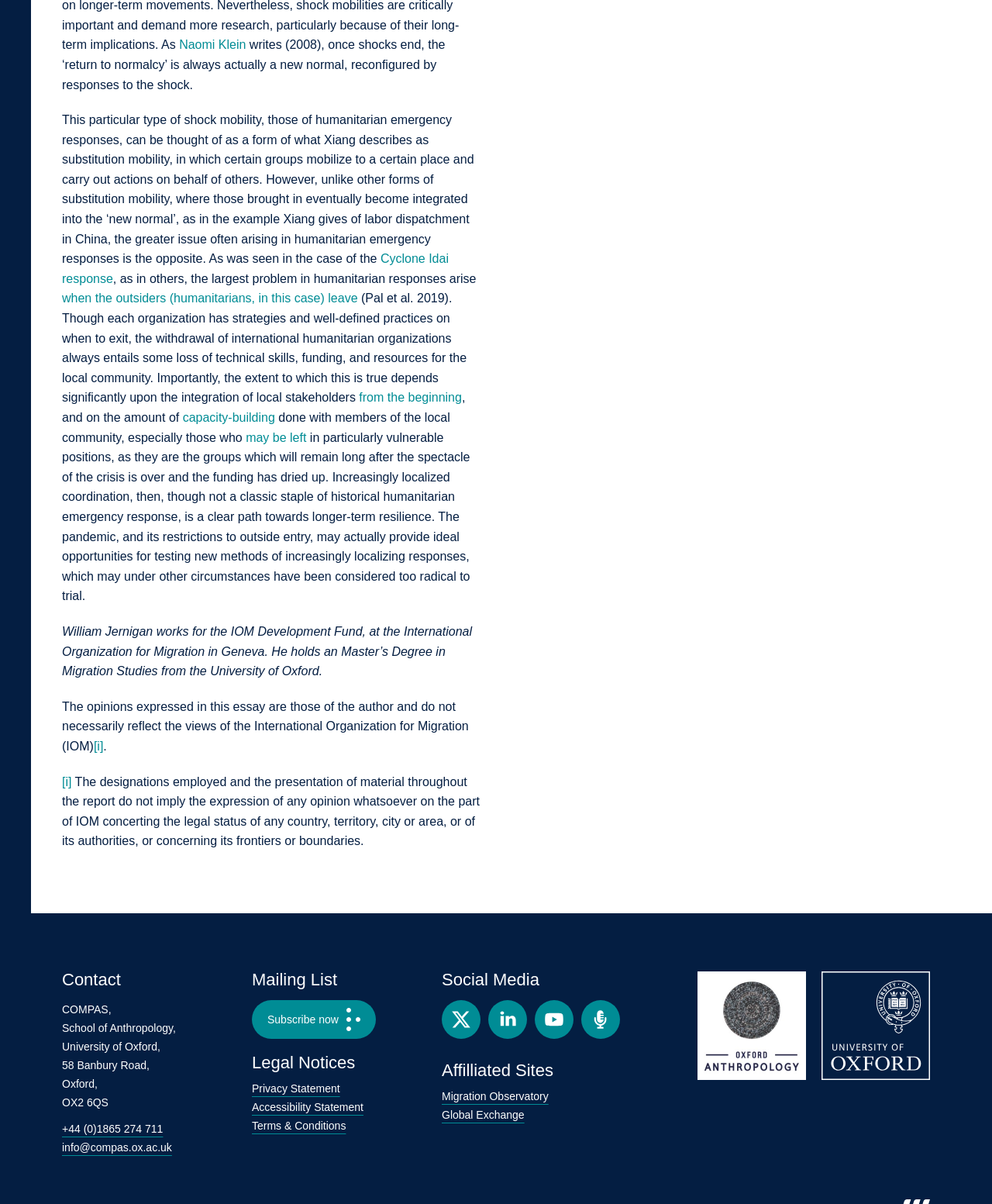Locate the UI element described by +44 (0)1865 274 711 and provide its bounding box coordinates. Use the format (top-left x, top-left y, bottom-right x, bottom-right y) with all values as floating point numbers between 0 and 1.

[0.062, 0.932, 0.164, 0.943]